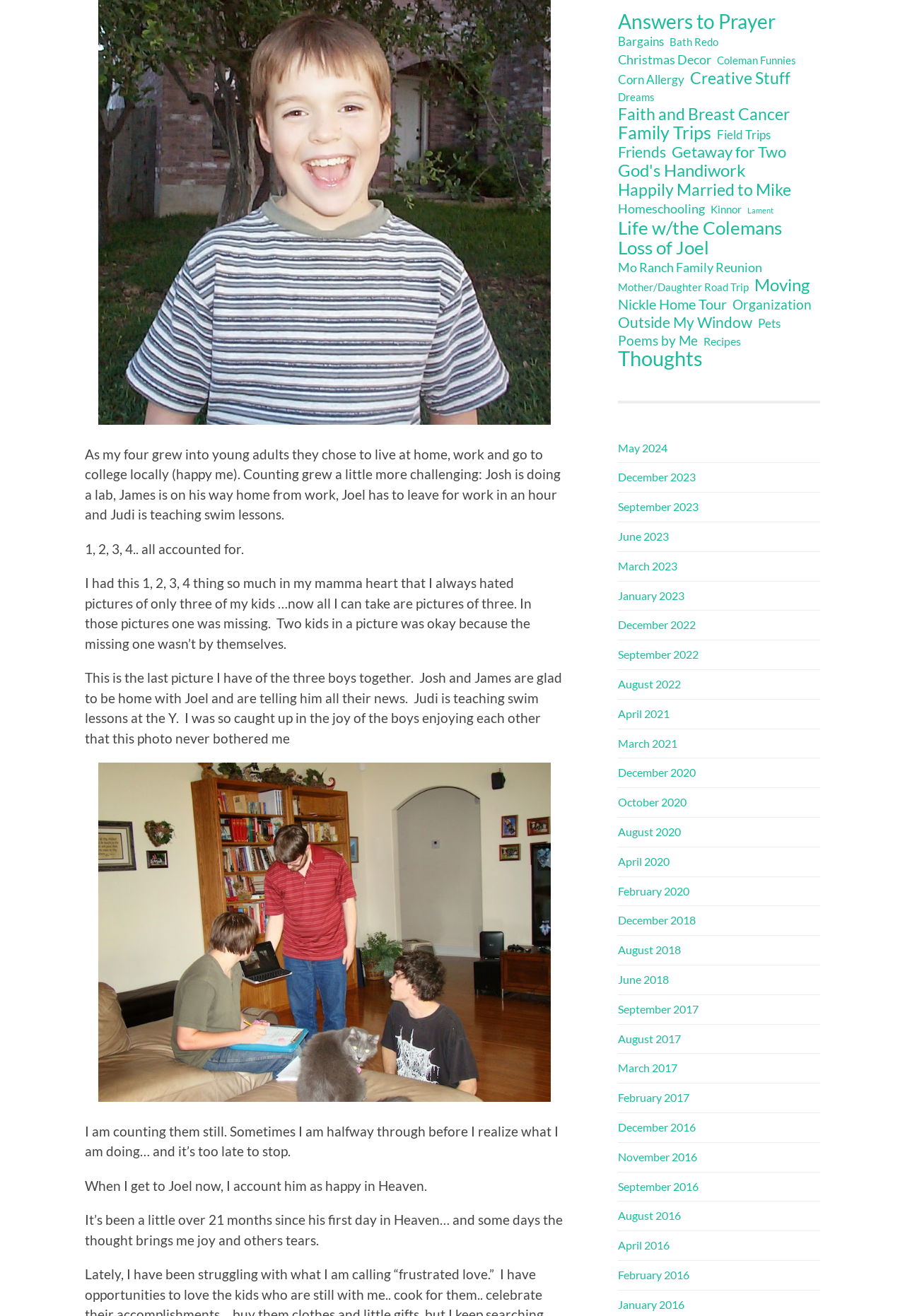Please provide the bounding box coordinates in the format (top-left x, top-left y, bottom-right x, bottom-right y). Remember, all values are floating point numbers between 0 and 1. What is the bounding box coordinate of the region described as: parent_node: Search for: value="Search"

None